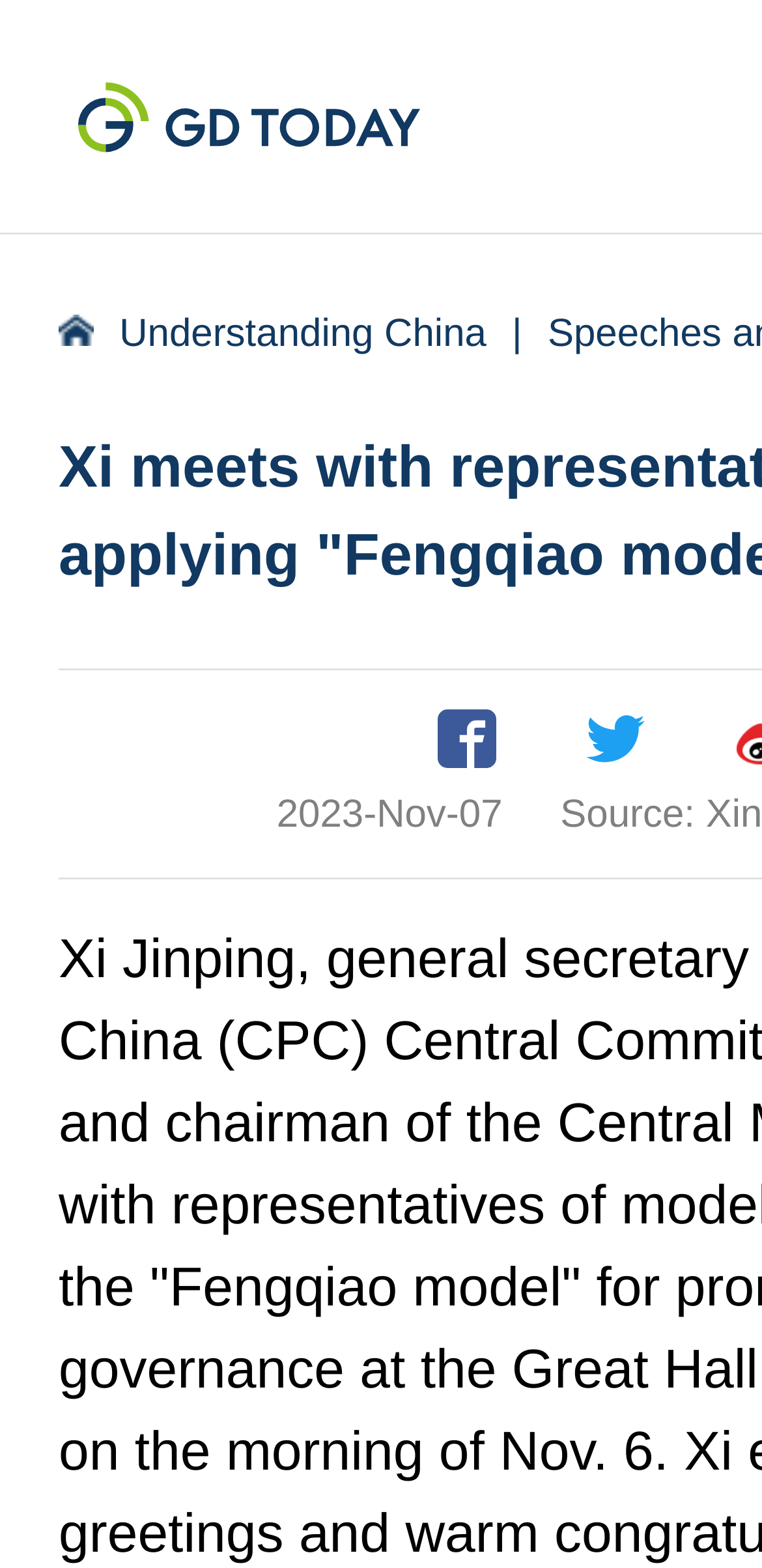Determine the bounding box coordinates for the UI element with the following description: "Understanding China". The coordinates should be four float numbers between 0 and 1, represented as [left, top, right, bottom].

[0.157, 0.199, 0.638, 0.227]